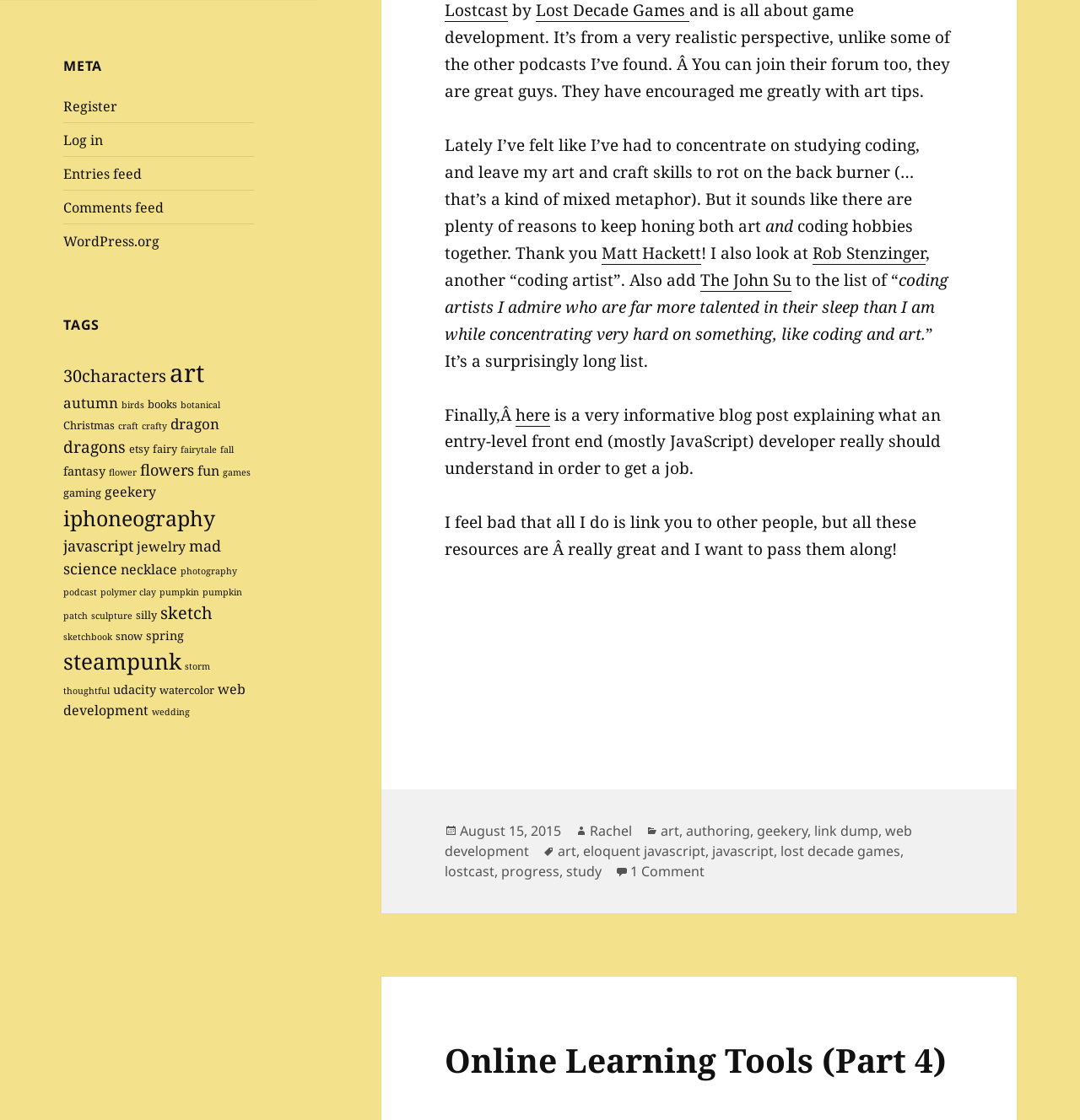Please identify the bounding box coordinates of the area that needs to be clicked to fulfill the following instruction: "Click on Register."

[0.059, 0.086, 0.109, 0.103]